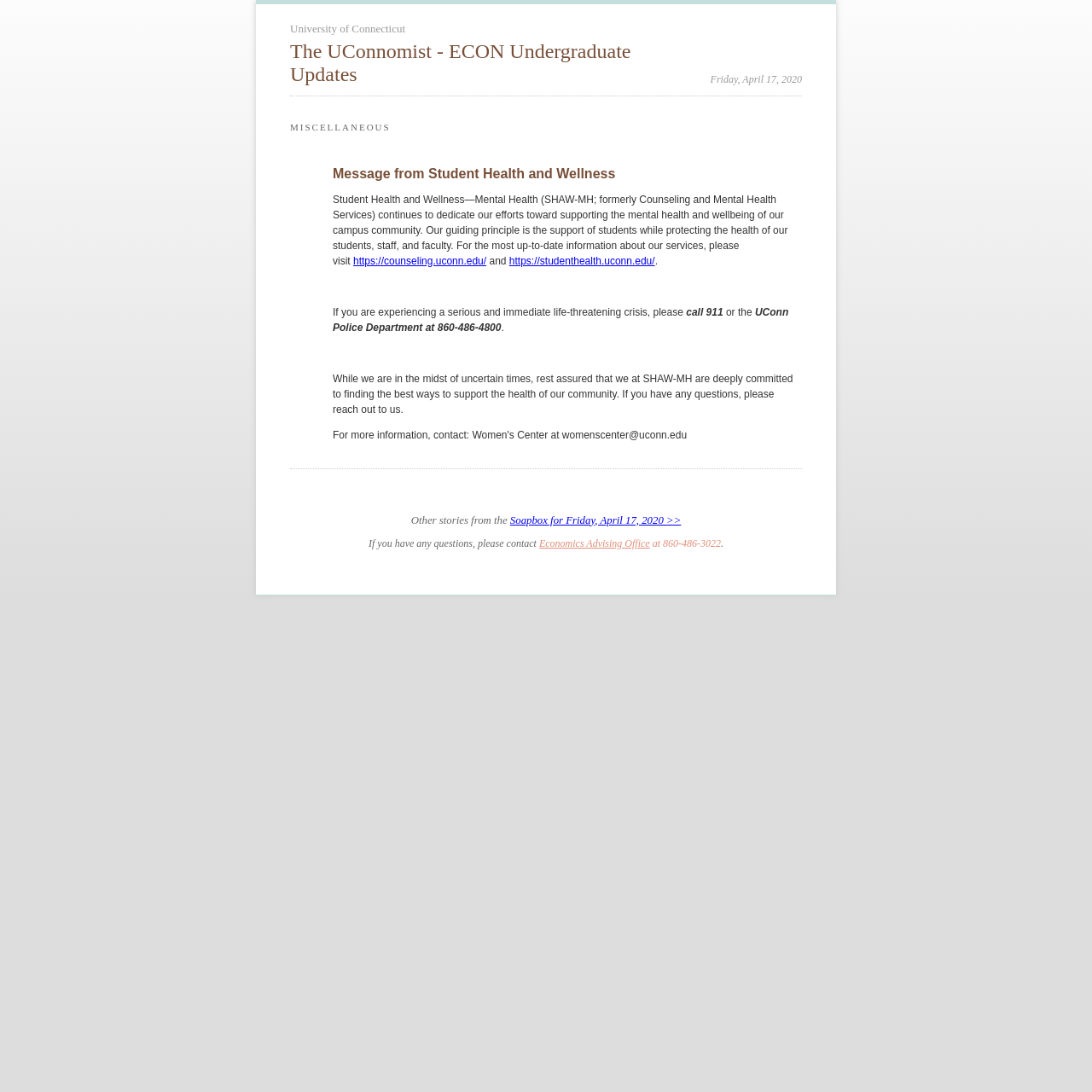Determine the bounding box coordinates for the UI element matching this description: "https://studenthealth.uconn.edu/".

[0.466, 0.233, 0.6, 0.244]